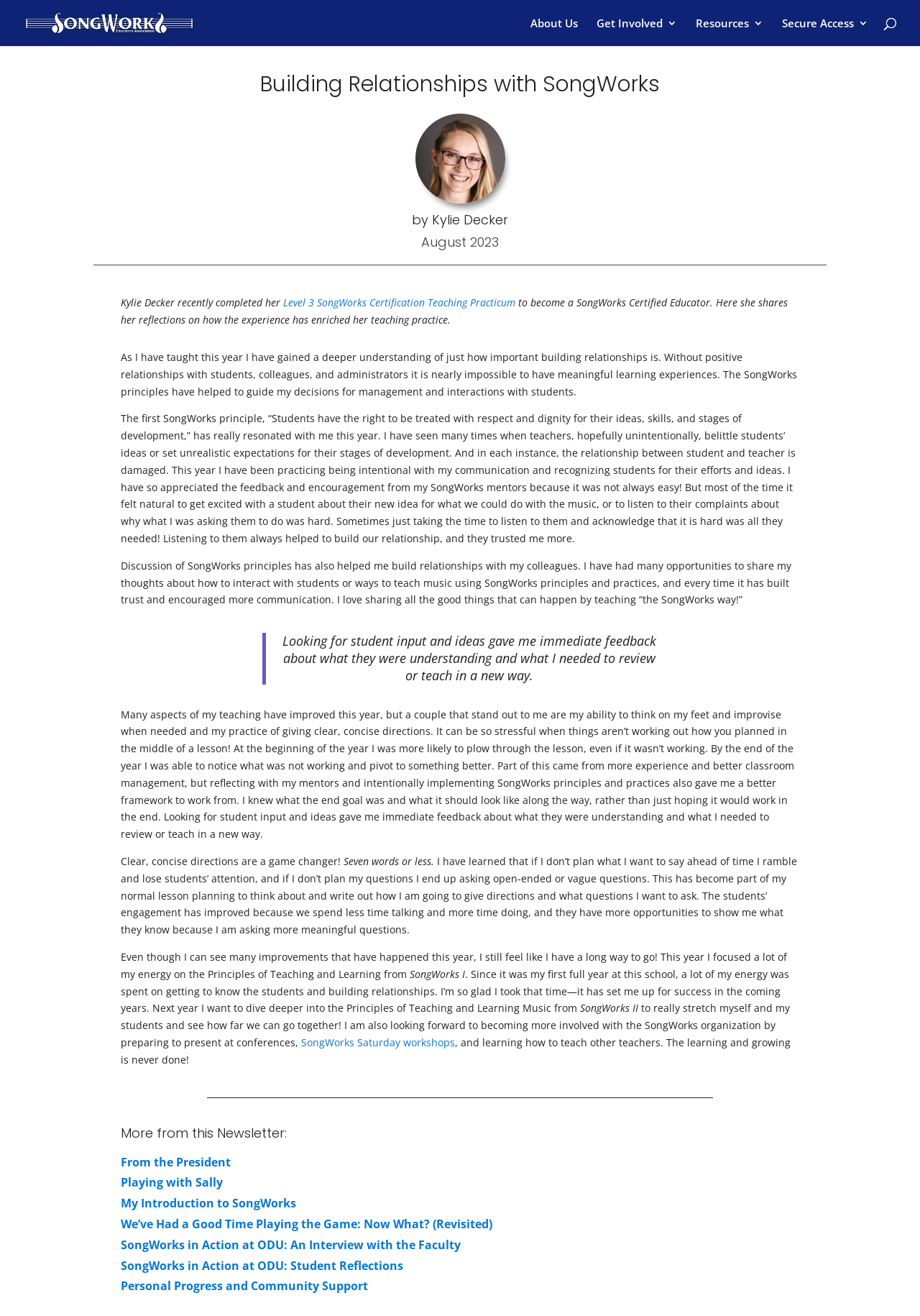Locate the UI element that matches the description Resources in the webpage screenshot. Return the bounding box coordinates in the format (top-left x, top-left y, bottom-right x, bottom-right y), with values ranging from 0 to 1.

[0.756, 0.014, 0.83, 0.035]